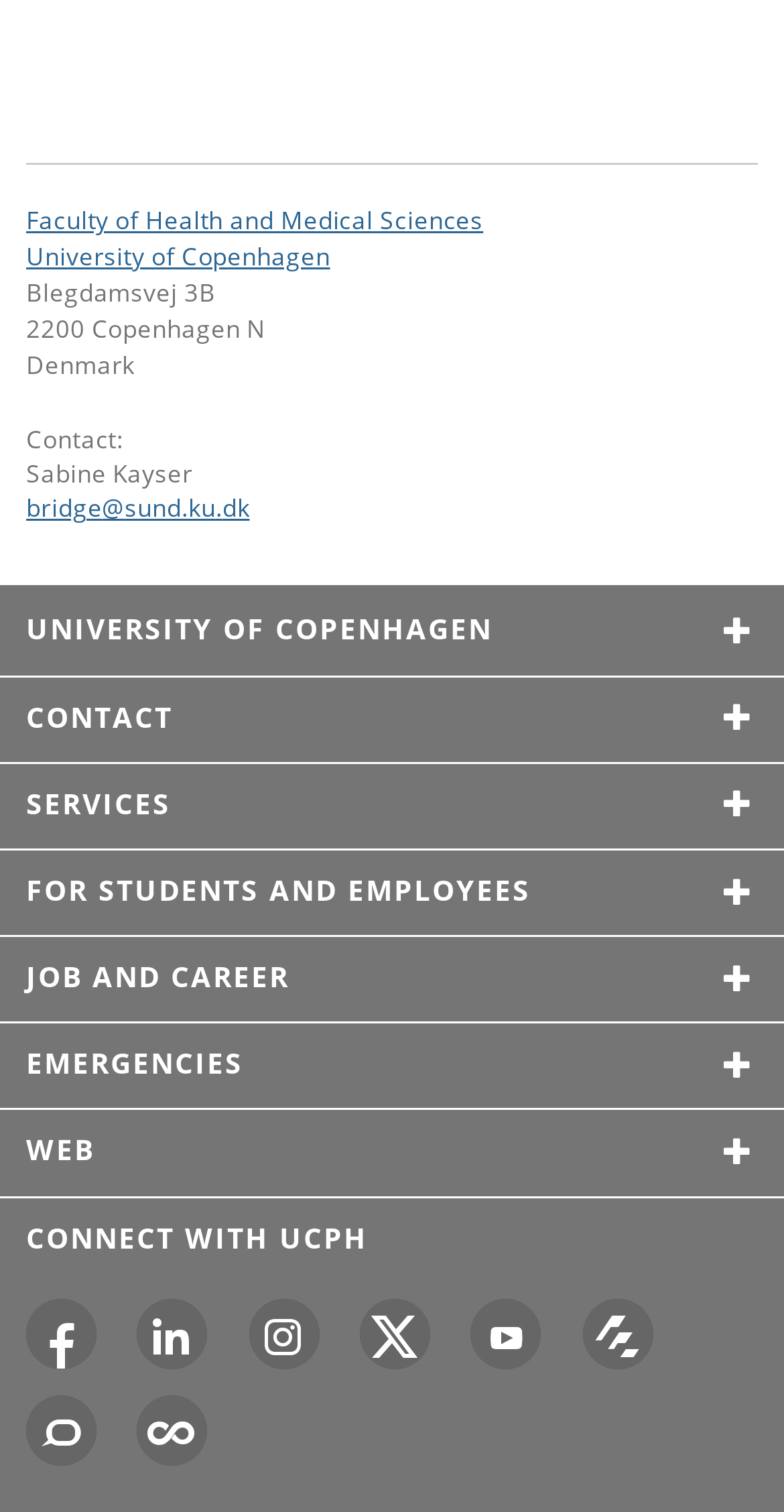Who is the contact person?
Please provide a comprehensive answer to the question based on the webpage screenshot.

I found the contact person's name by looking at the static text element in the group element with ID 177. The name 'Sabine Kayser' is displayed above the contact email.